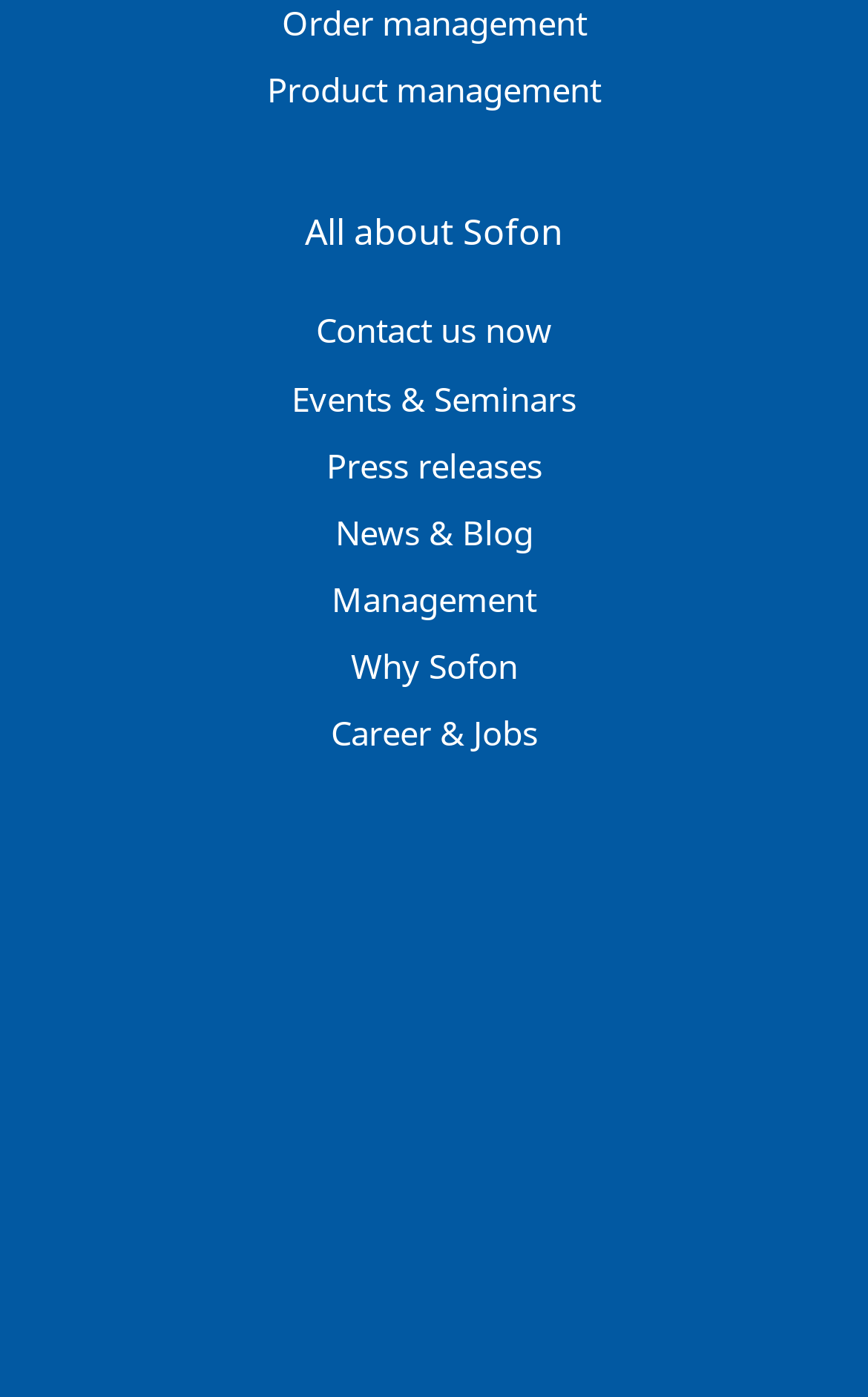Using the given description, provide the bounding box coordinates formatted as (top-left x, top-left y, bottom-right x, bottom-right y), with all values being floating point numbers between 0 and 1. Description: eRecht24

None